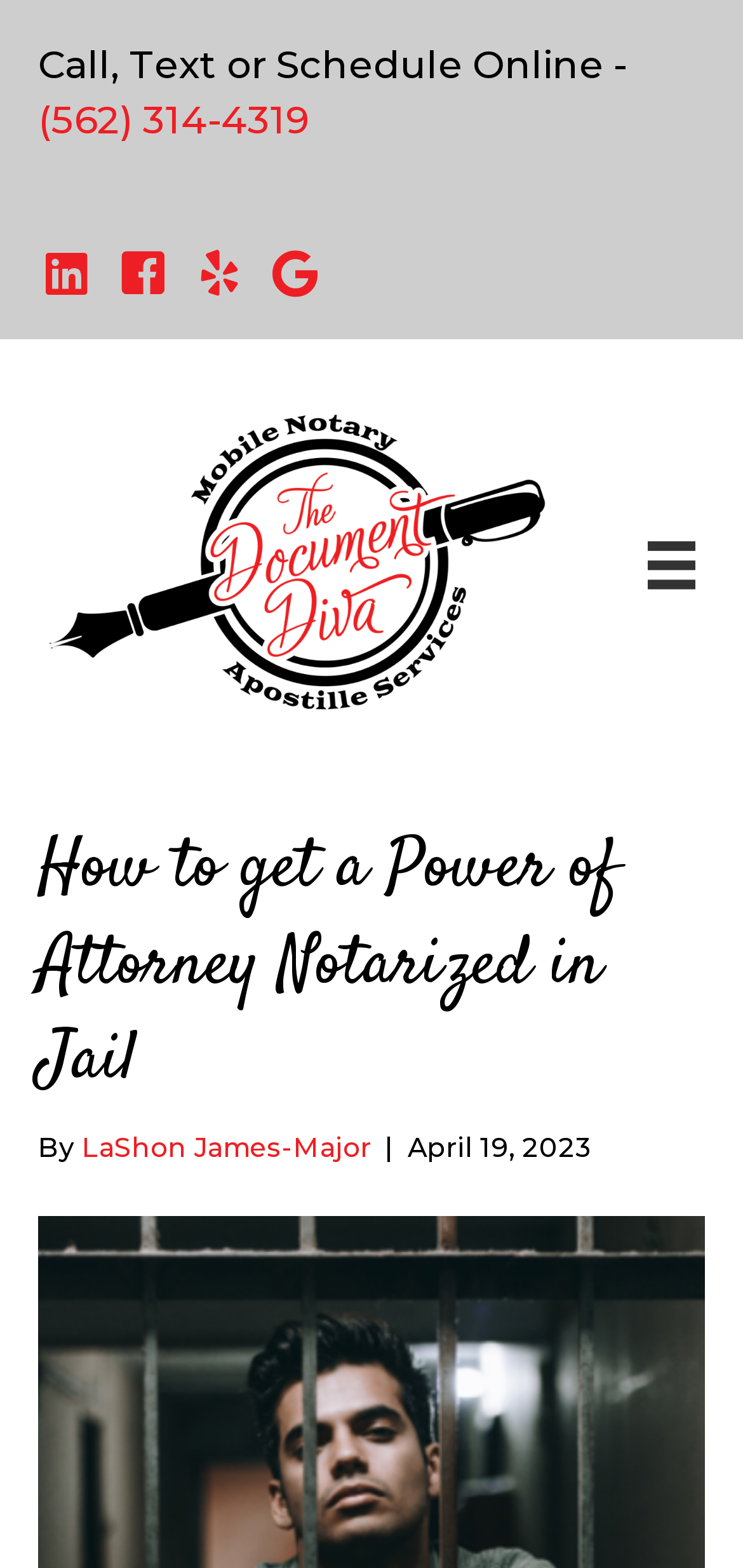Determine the bounding box for the described HTML element: "(562) 314-4319". Ensure the coordinates are four float numbers between 0 and 1 in the format [left, top, right, bottom].

[0.051, 0.062, 0.418, 0.091]